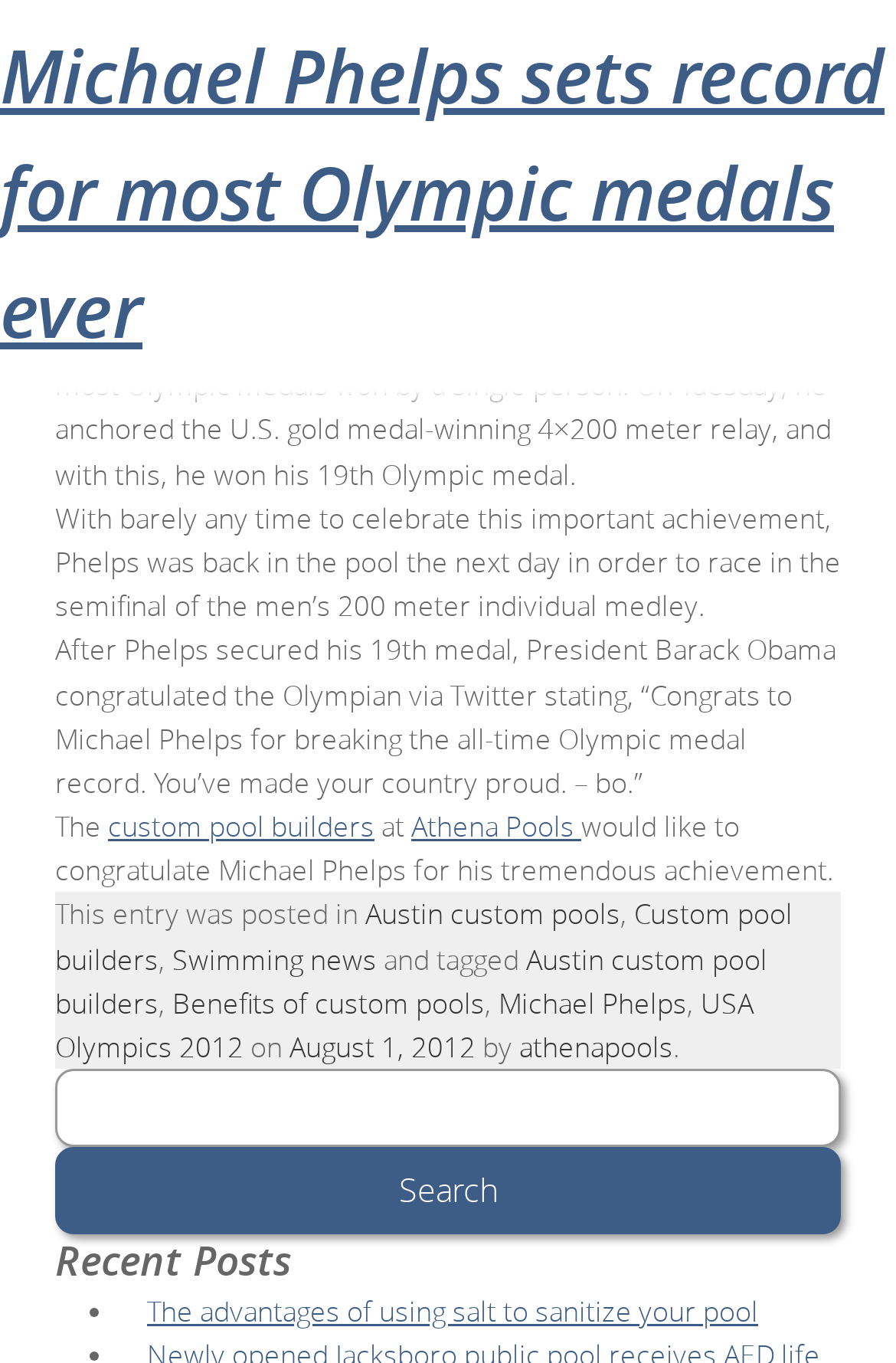Please find the bounding box for the UI component described as follows: "August 1, 2012".

[0.323, 0.754, 0.531, 0.781]